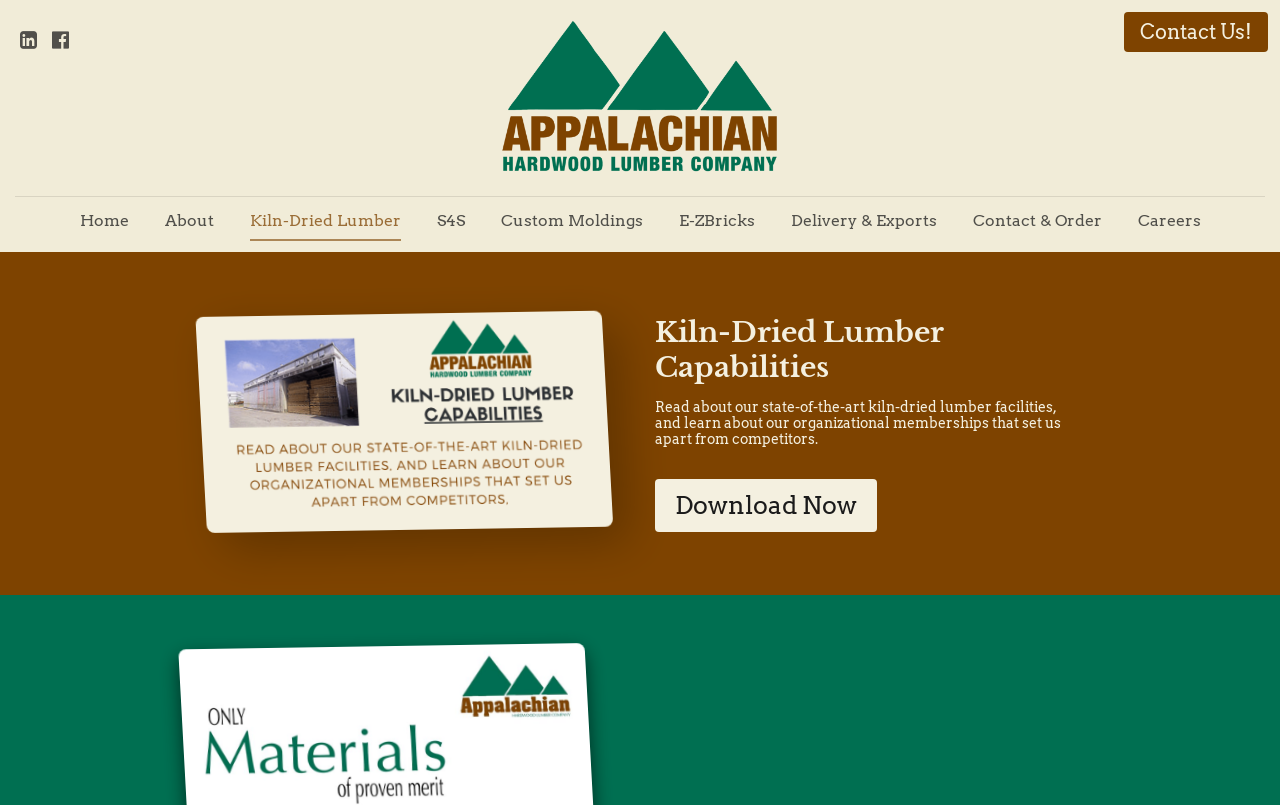What is the purpose of the 'Download Now' button?
Based on the screenshot, answer the question with a single word or phrase.

To download information about kiln-dried lumber facilities